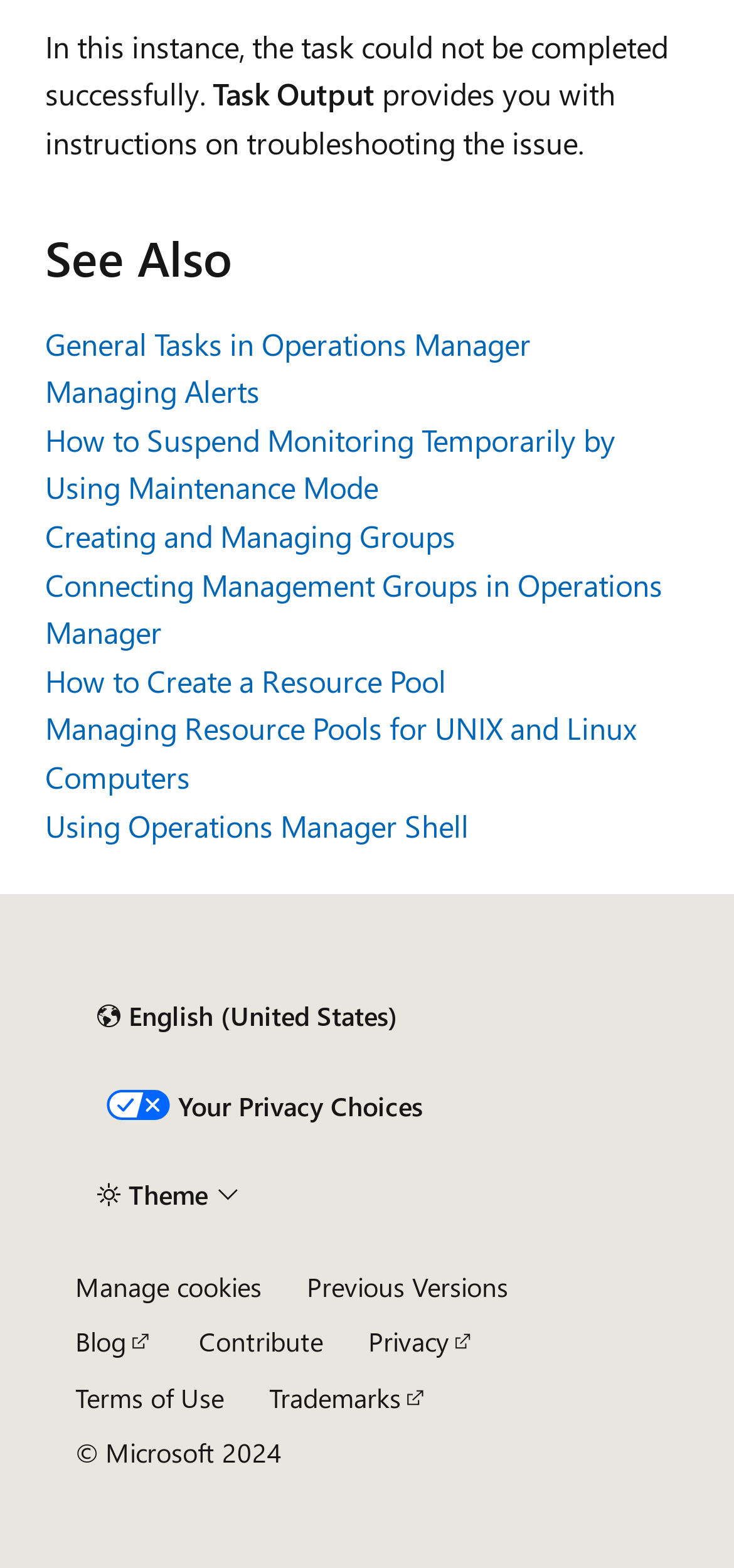Identify the bounding box coordinates of the region I need to click to complete this instruction: "view previous versions".

[0.418, 0.809, 0.692, 0.831]